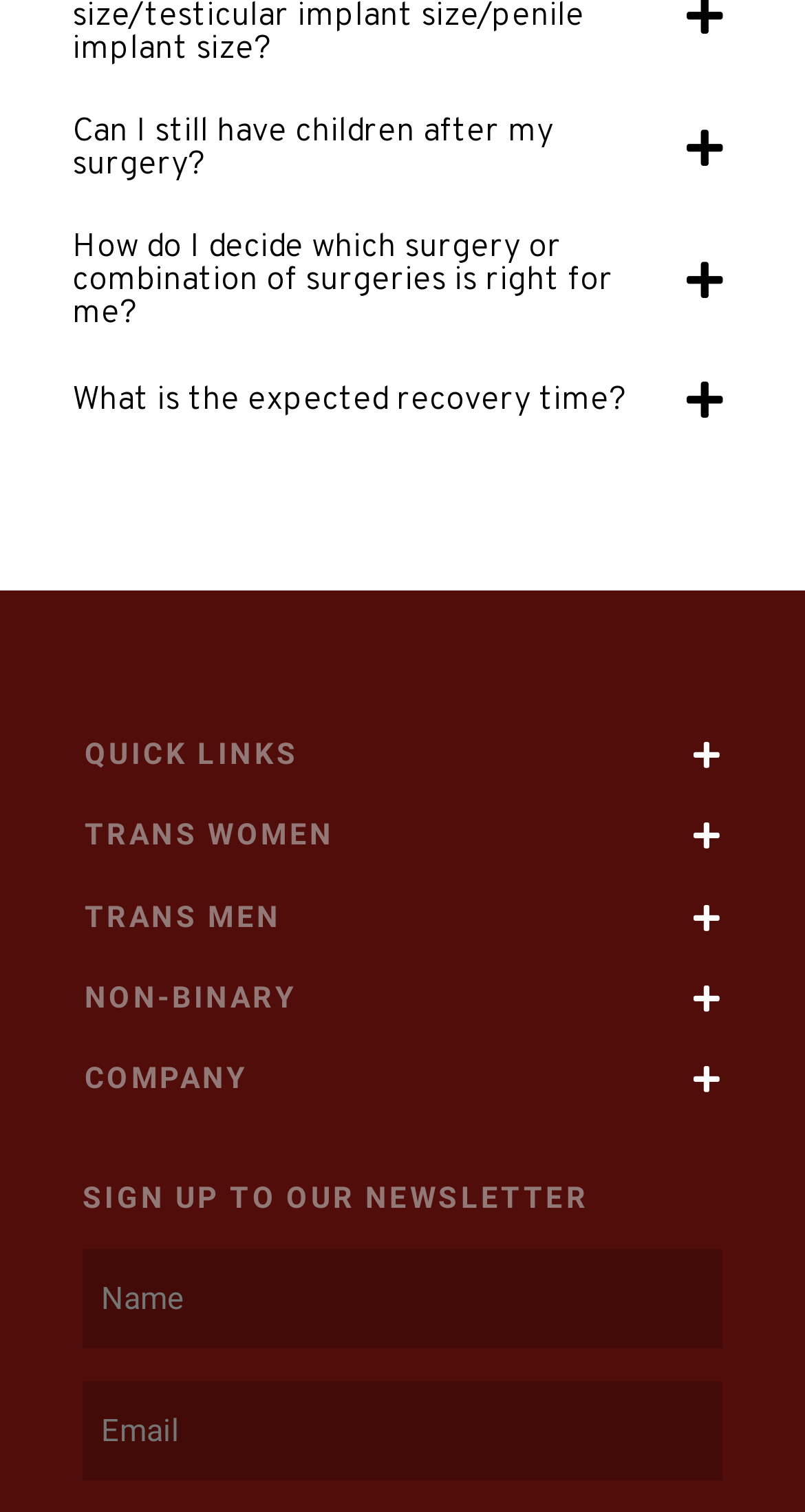Please find the bounding box coordinates of the element's region to be clicked to carry out this instruction: "Click the 'QUICK LINKS' button".

[0.105, 0.473, 0.895, 0.526]